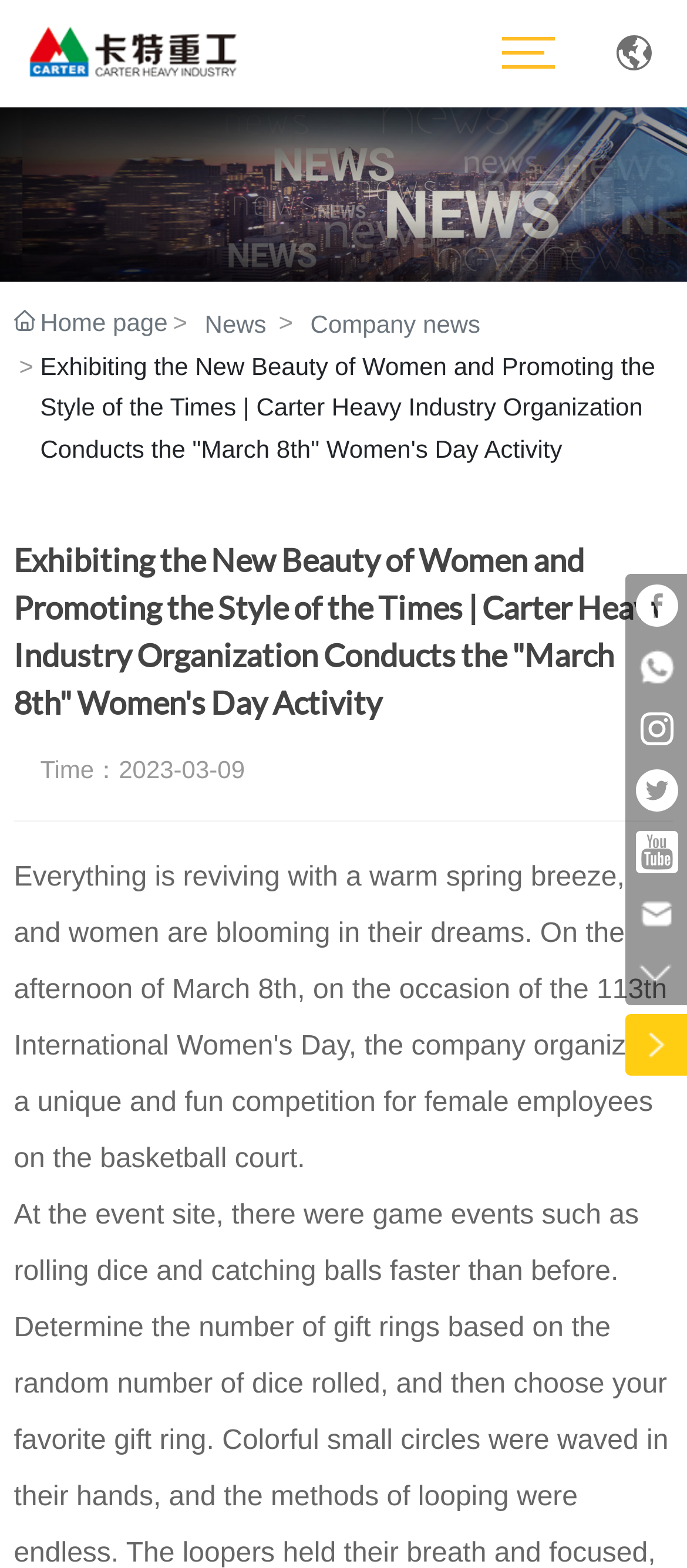Show the bounding box coordinates of the element that should be clicked to complete the task: "Go to the home page".

[0.02, 0.193, 0.244, 0.219]